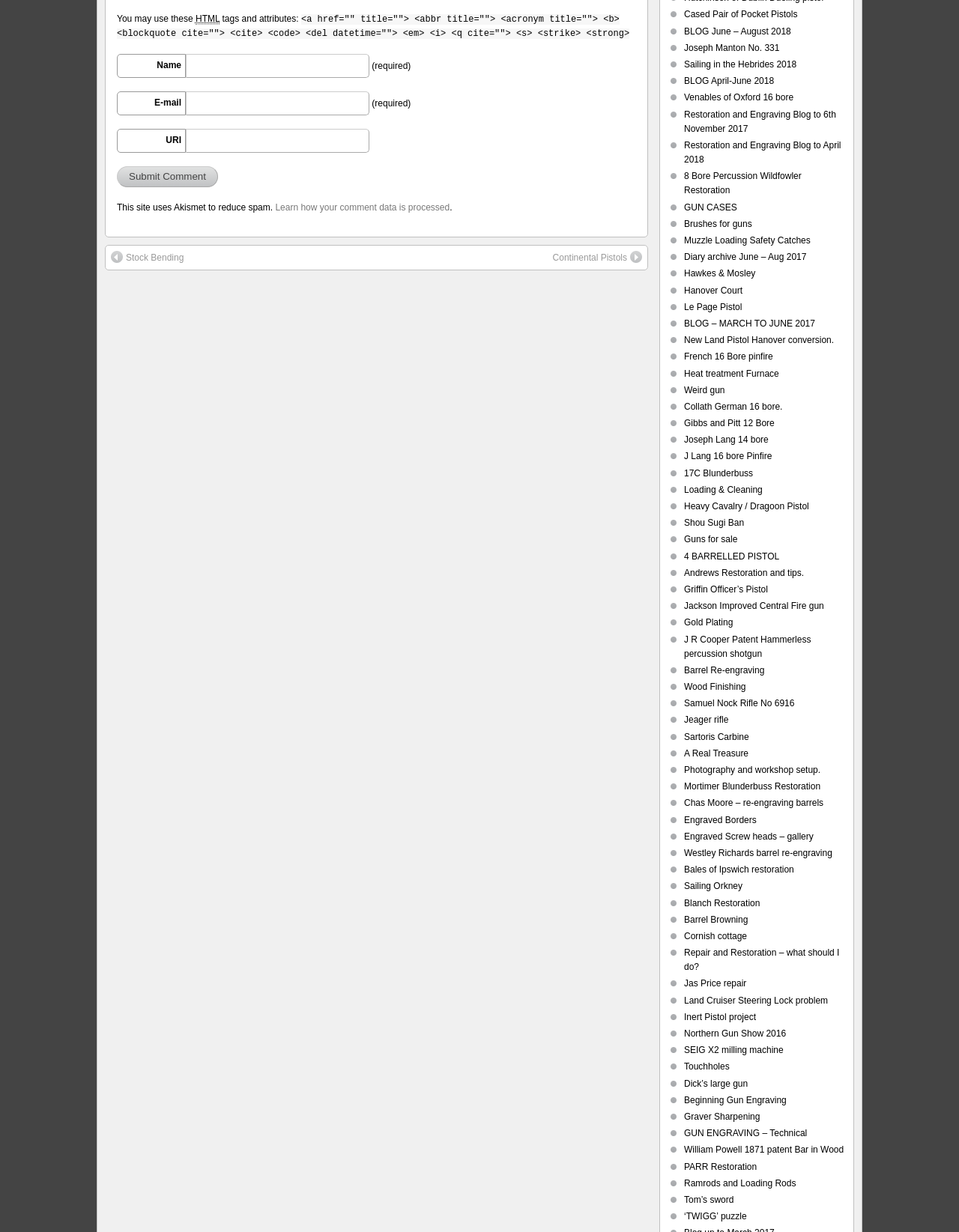Locate the bounding box coordinates of the clickable area to execute the instruction: "Enter your name". Provide the coordinates as four float numbers between 0 and 1, represented as [left, top, right, bottom].

[0.194, 0.044, 0.385, 0.063]